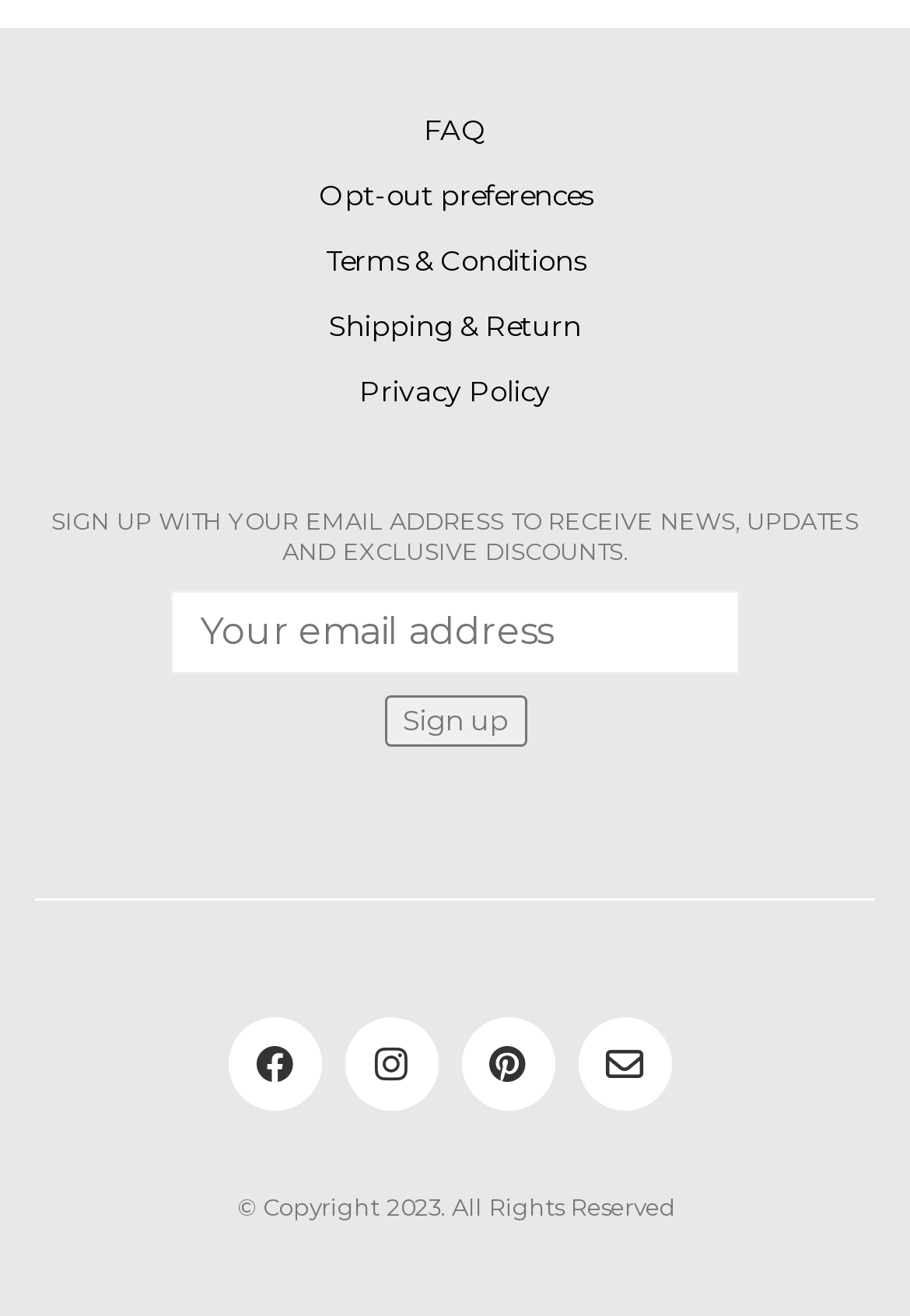Identify the bounding box coordinates of the section that should be clicked to achieve the task described: "View FAQ".

[0.465, 0.085, 0.535, 0.114]